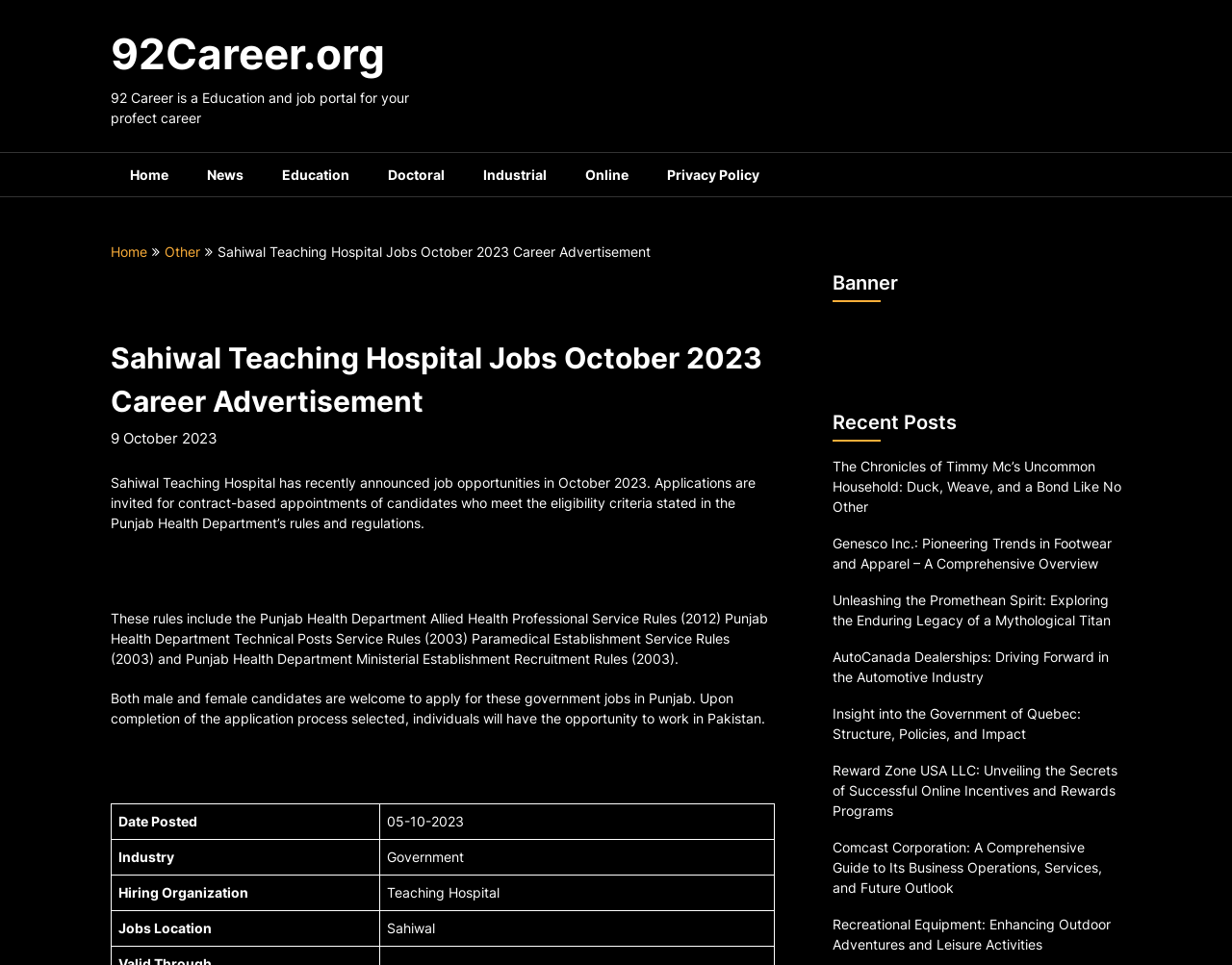Summarize the contents and layout of the webpage in detail.

The webpage is about Sahiwal Teaching Hospital job opportunities in October 2023. At the top, there is a heading "92Career.org" with a link to the website's homepage. Below it, there is a brief description of the website, stating that it is an education and job portal.

The main content of the webpage is divided into two sections. On the left side, there is a navigation menu with links to different sections of the website, including "Home", "News", "Education", and "Privacy Policy". Below the navigation menu, there is a heading "Sahiwal Teaching Hospital Jobs October 2023 Career Advertisement" with a subheading "9 October 2023".

On the right side, there is a detailed job advertisement for Sahiwal Teaching Hospital. The advertisement states that the hospital has announced job opportunities in October 2023 and invites applications for contract-based appointments. The eligibility criteria for the jobs are stated in the Punjab Health Department's rules and regulations. The advertisement also mentions that both male and female candidates are welcome to apply.

Below the job advertisement, there is a table with details about the job, including the date posted, industry, hiring organization, and job location. The table has four rows, each with two columns.

At the bottom right of the webpage, there is a section titled "Recent Posts" with links to several articles on various topics, including business, education, and government. There are eight links in total, each with a brief title describing the article.